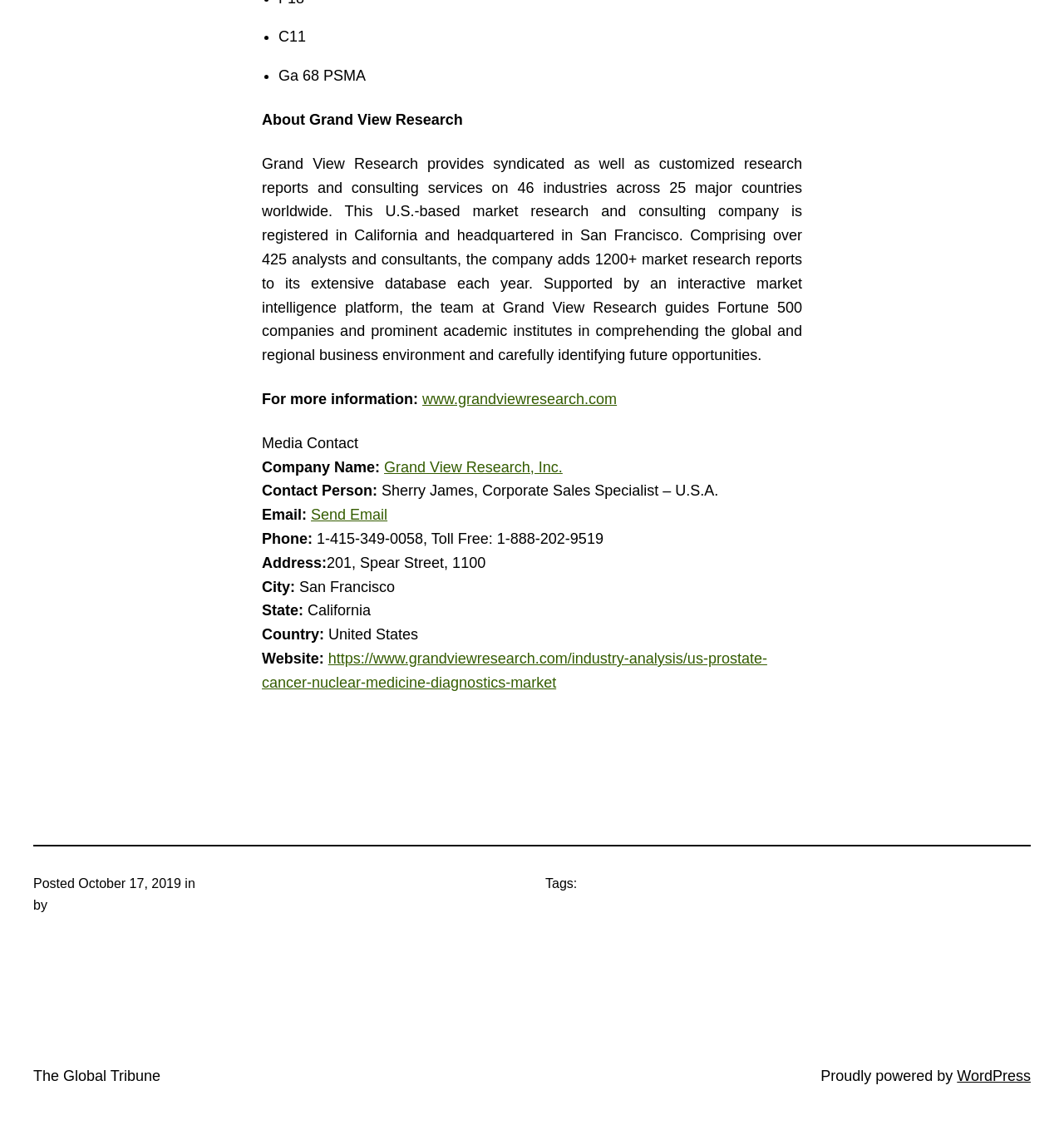What is the company name?
Provide an in-depth answer to the question, covering all aspects.

The company name can be found in the 'About Grand View Research' section, where it is mentioned as 'Grand View Research, Inc.' in the 'Company Name:' field.